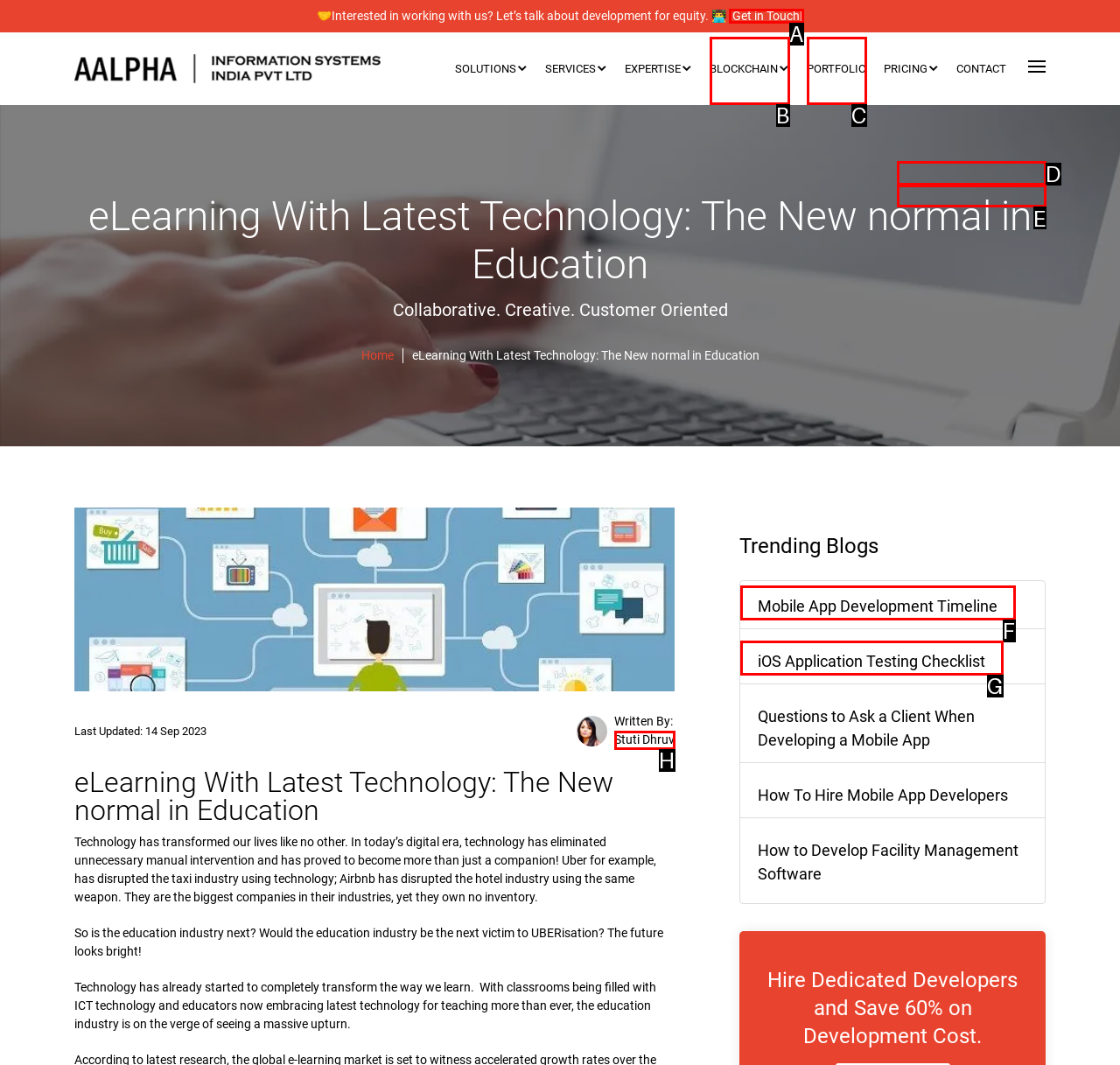From the provided options, pick the HTML element that matches the description: Stuti Dhruv. Respond with the letter corresponding to your choice.

H